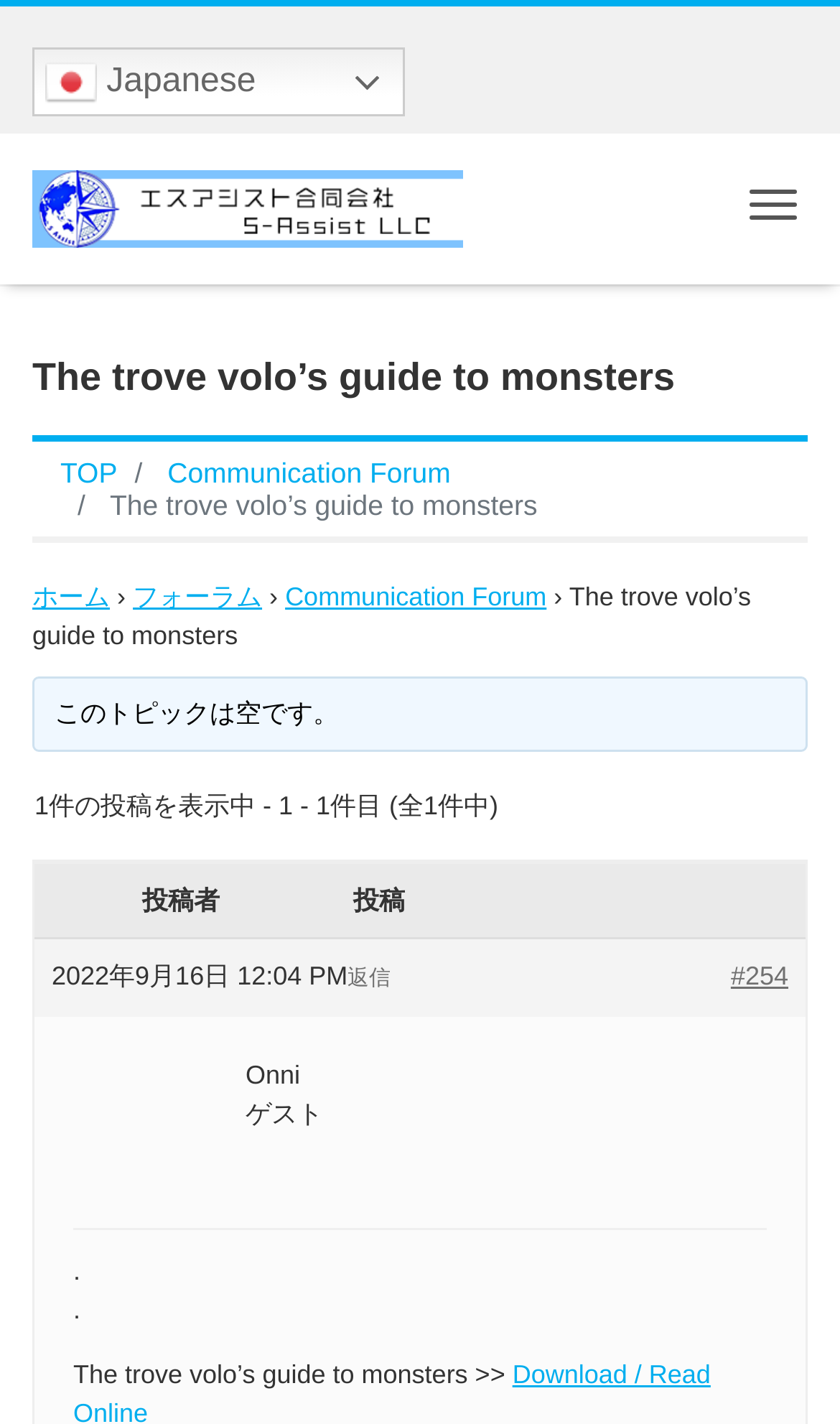Extract the bounding box coordinates for the HTML element that matches this description: "フォーラム". The coordinates should be four float numbers between 0 and 1, i.e., [left, top, right, bottom].

[0.158, 0.409, 0.312, 0.43]